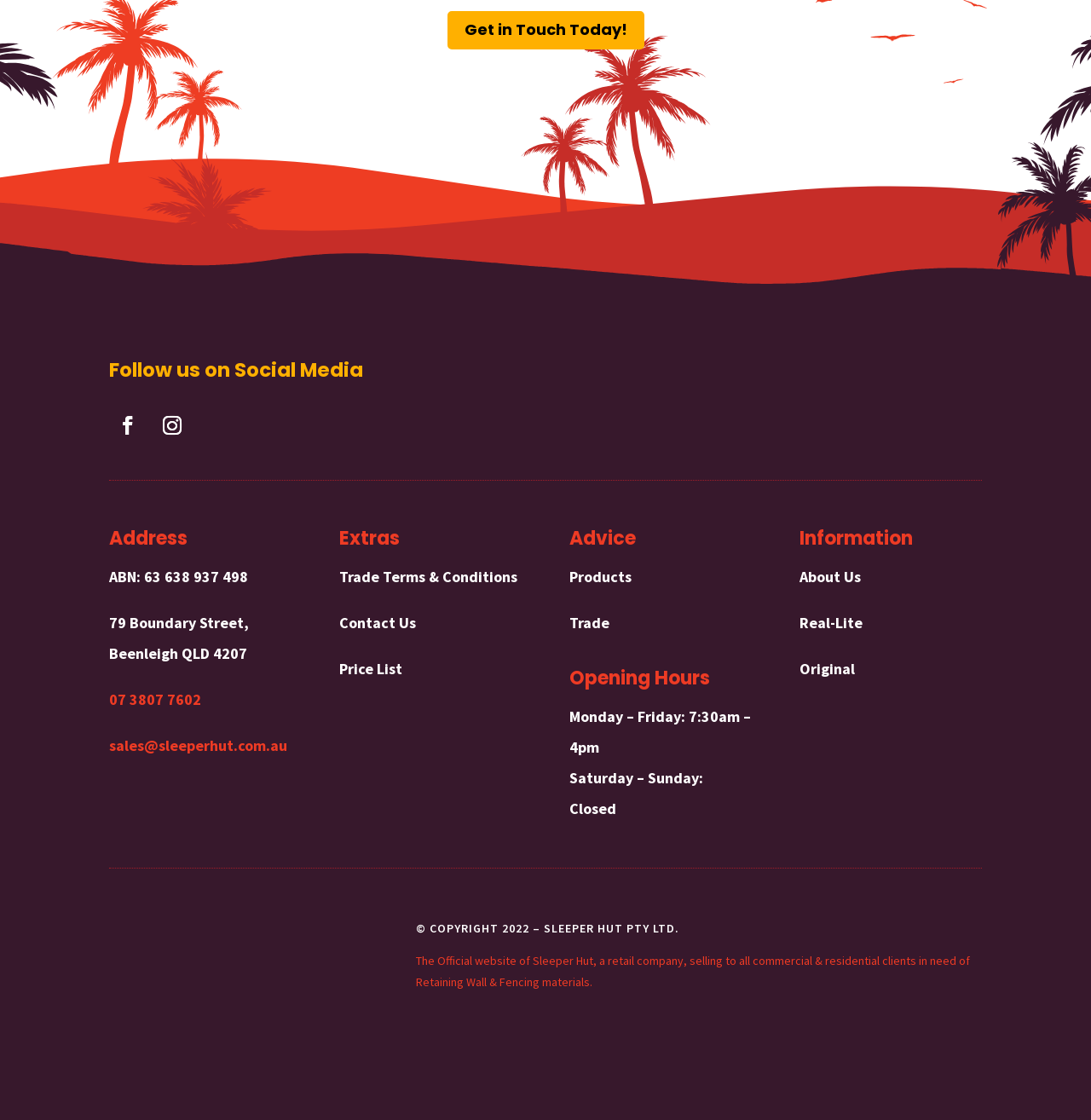Locate the bounding box coordinates of the clickable area needed to fulfill the instruction: "Read the related post 'South China Sea Incidents 101 – How China is Ramping up Coercion Against Philippine Vessels'".

None